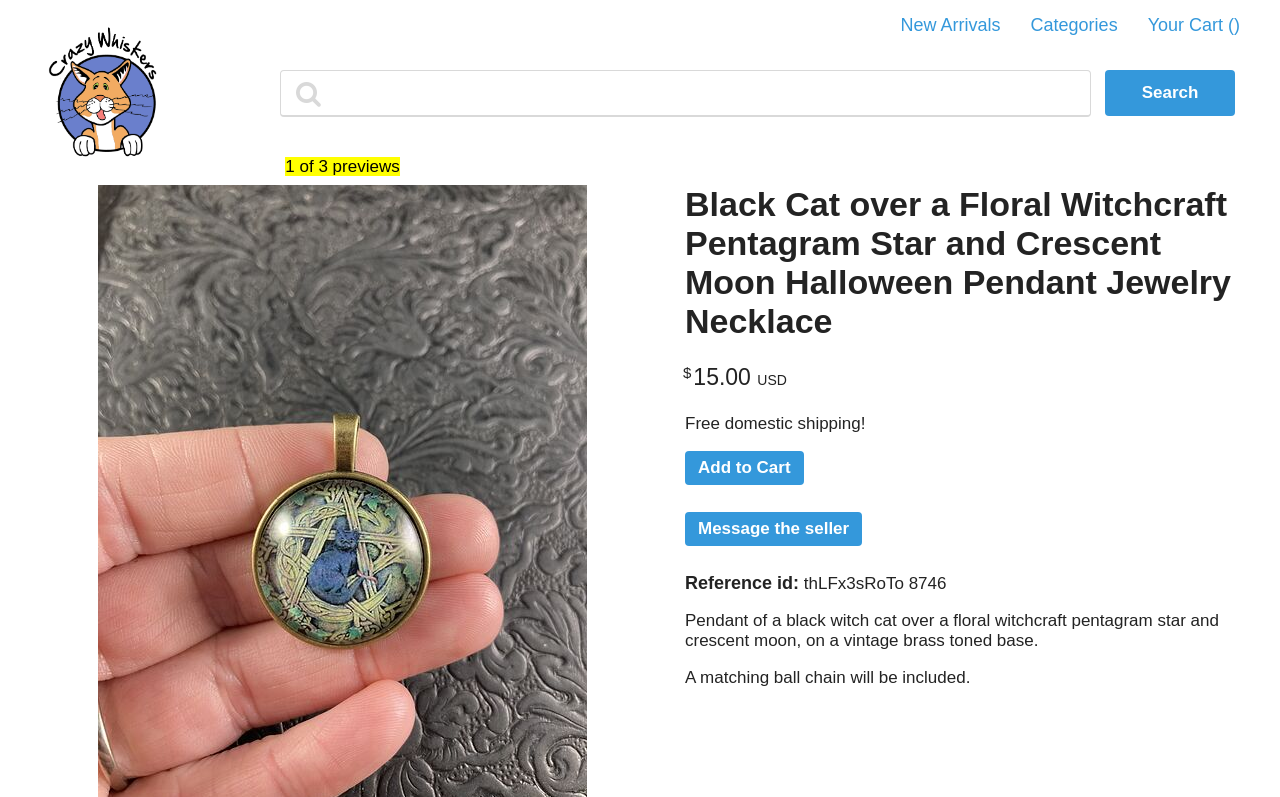Please answer the following question using a single word or phrase: What is the theme of the pendant?

Halloween